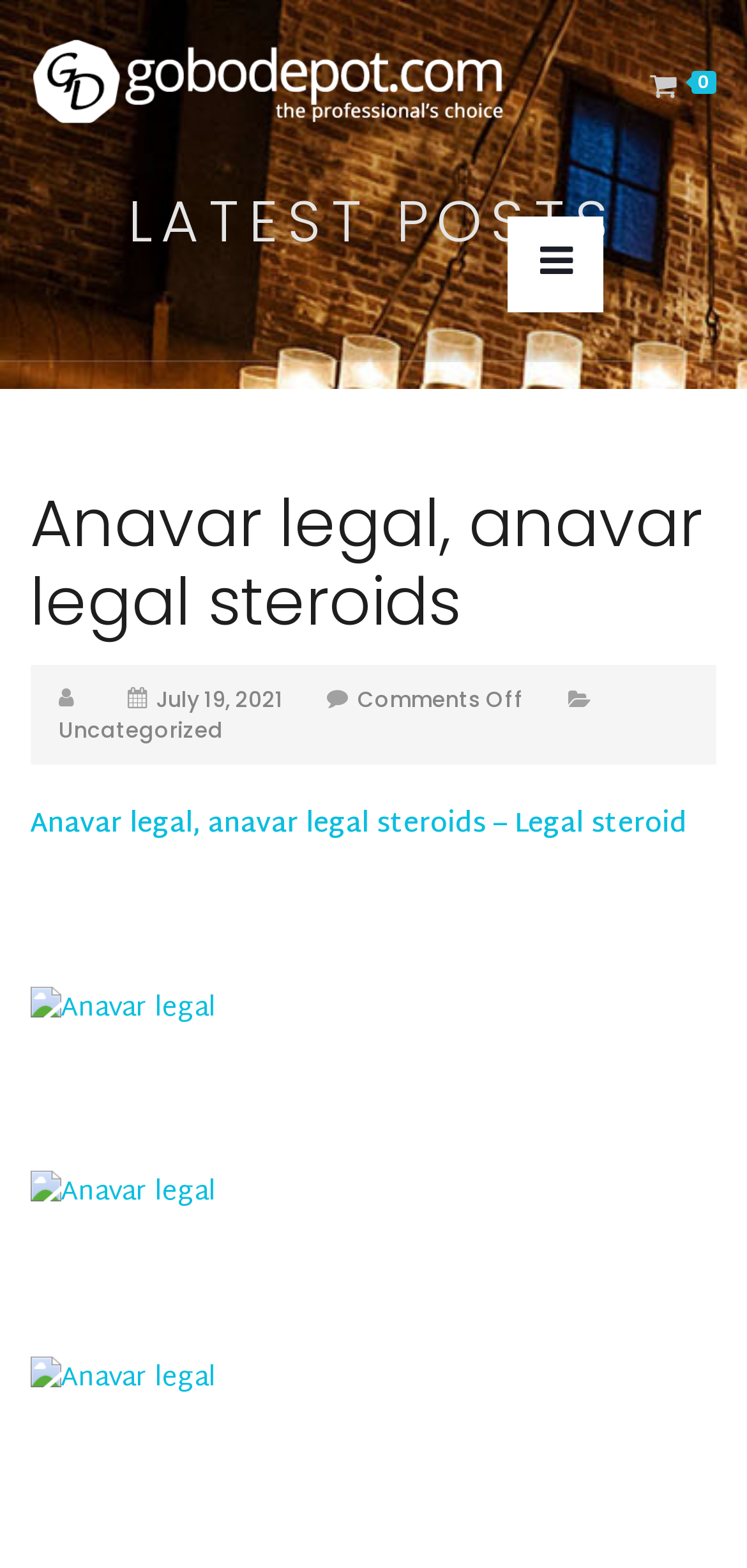Locate the bounding box for the described UI element: "title="gobodepot.com"". Ensure the coordinates are four float numbers between 0 and 1, formatted as [left, top, right, bottom].

[0.04, 0.0, 0.681, 0.107]